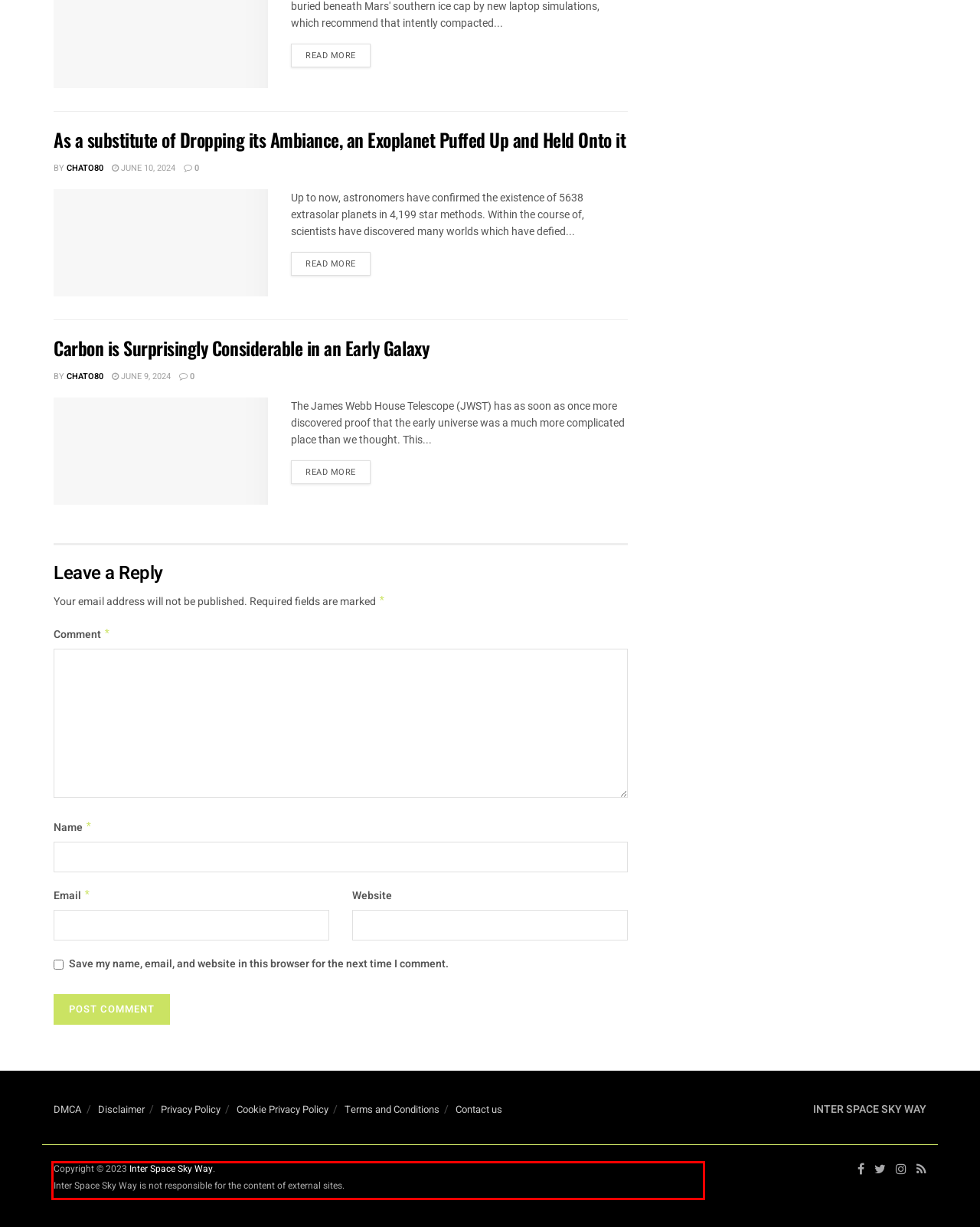Analyze the screenshot of a webpage where a red rectangle is bounding a UI element. Extract and generate the text content within this red bounding box.

Copyright © 2023 Inter Space Sky Way. Inter Space Sky Way is not responsible for the content of external sites.